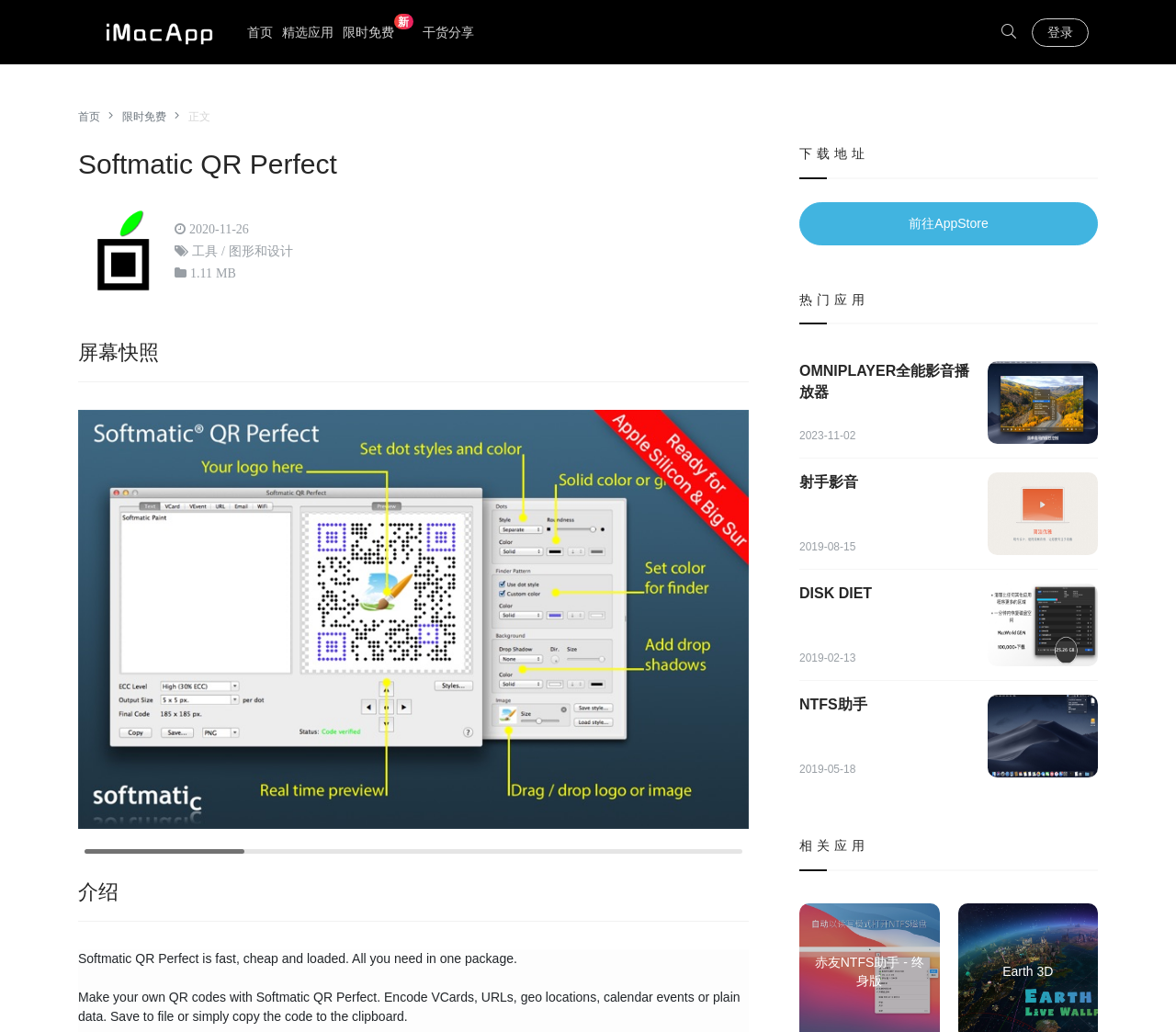What are the related applications?
Using the information from the image, answer the question thoroughly.

The related applications can be found in the '相关应用' section of the webpage, which includes 赤友NTFS助手 and Earth 3D.